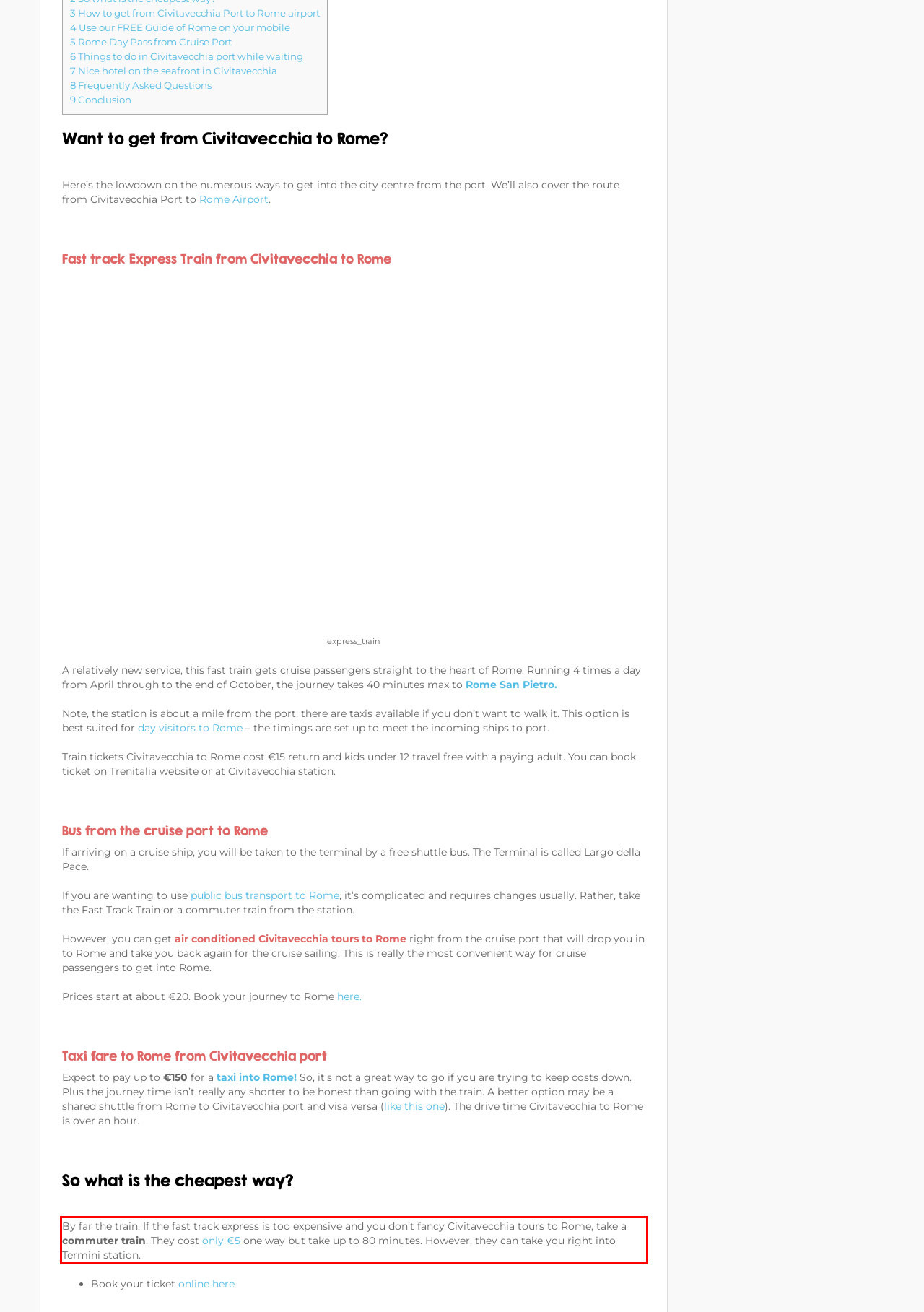Look at the provided screenshot of the webpage and perform OCR on the text within the red bounding box.

By far the train. If the fast track express is too expensive and you don’t fancy Civitavecchia tours to Rome, take a commuter train. They cost only €5 one way but take up to 80 minutes. However, they can take you right into Termini station.